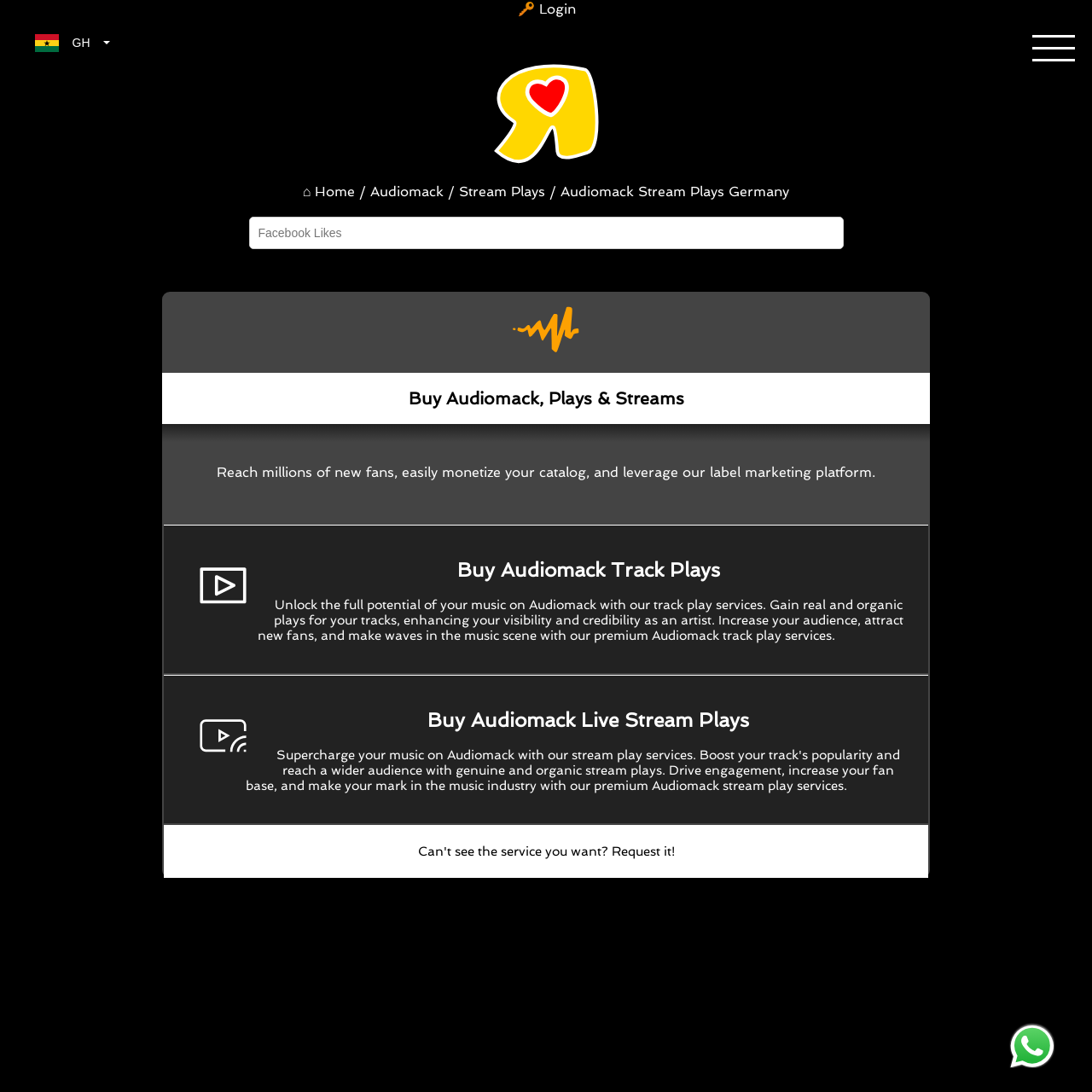What is the main topic of the webpage? Using the information from the screenshot, answer with a single word or phrase.

Audiomack services